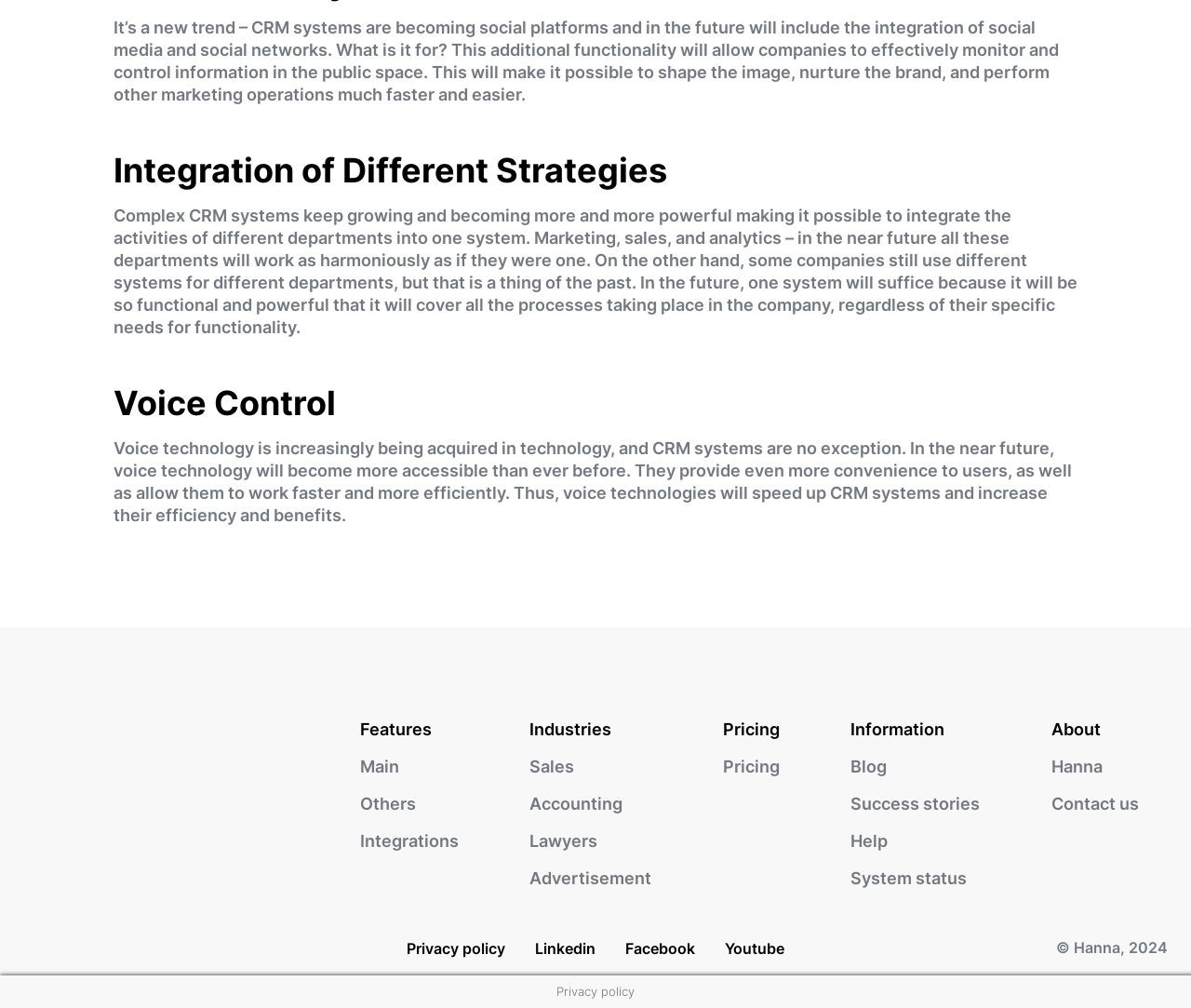Provide your answer in a single word or phrase: 
What is the benefit of voice technology in CRM systems?

Increase efficiency